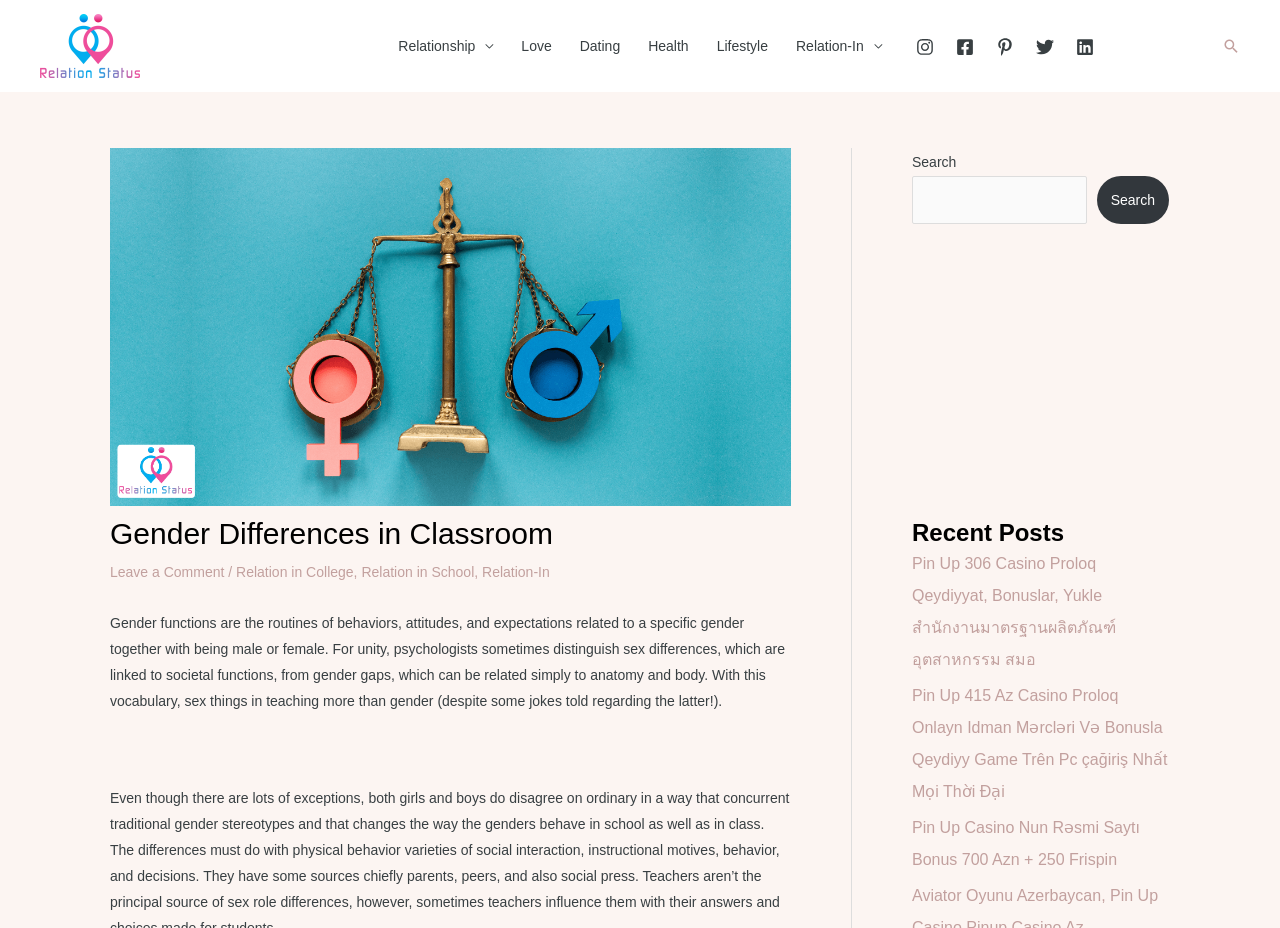What is the theme of the images displayed at the top of the webpage?
Please answer using one word or phrase, based on the screenshot.

Relationship status logo